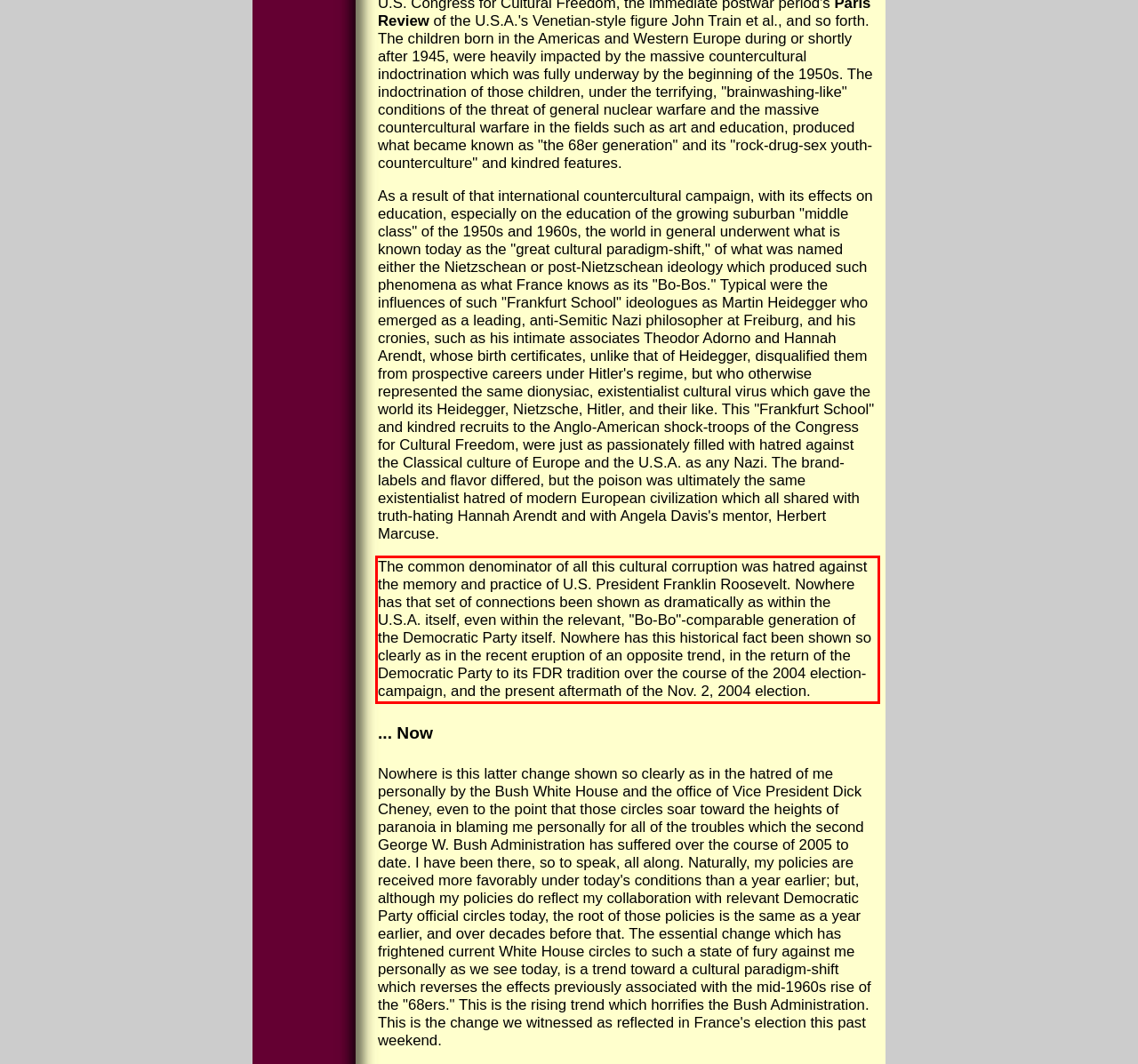Analyze the red bounding box in the provided webpage screenshot and generate the text content contained within.

The common denominator of all this cultural corruption was hatred against the memory and practice of U.S. President Franklin Roosevelt. Nowhere has that set of connections been shown as dramatically as within the U.S.A. itself, even within the relevant, "Bo-Bo"-comparable generation of the Democratic Party itself. Nowhere has this historical fact been shown so clearly as in the recent eruption of an opposite trend, in the return of the Democratic Party to its FDR tradition over the course of the 2004 election-campaign, and the present aftermath of the Nov. 2, 2004 election.